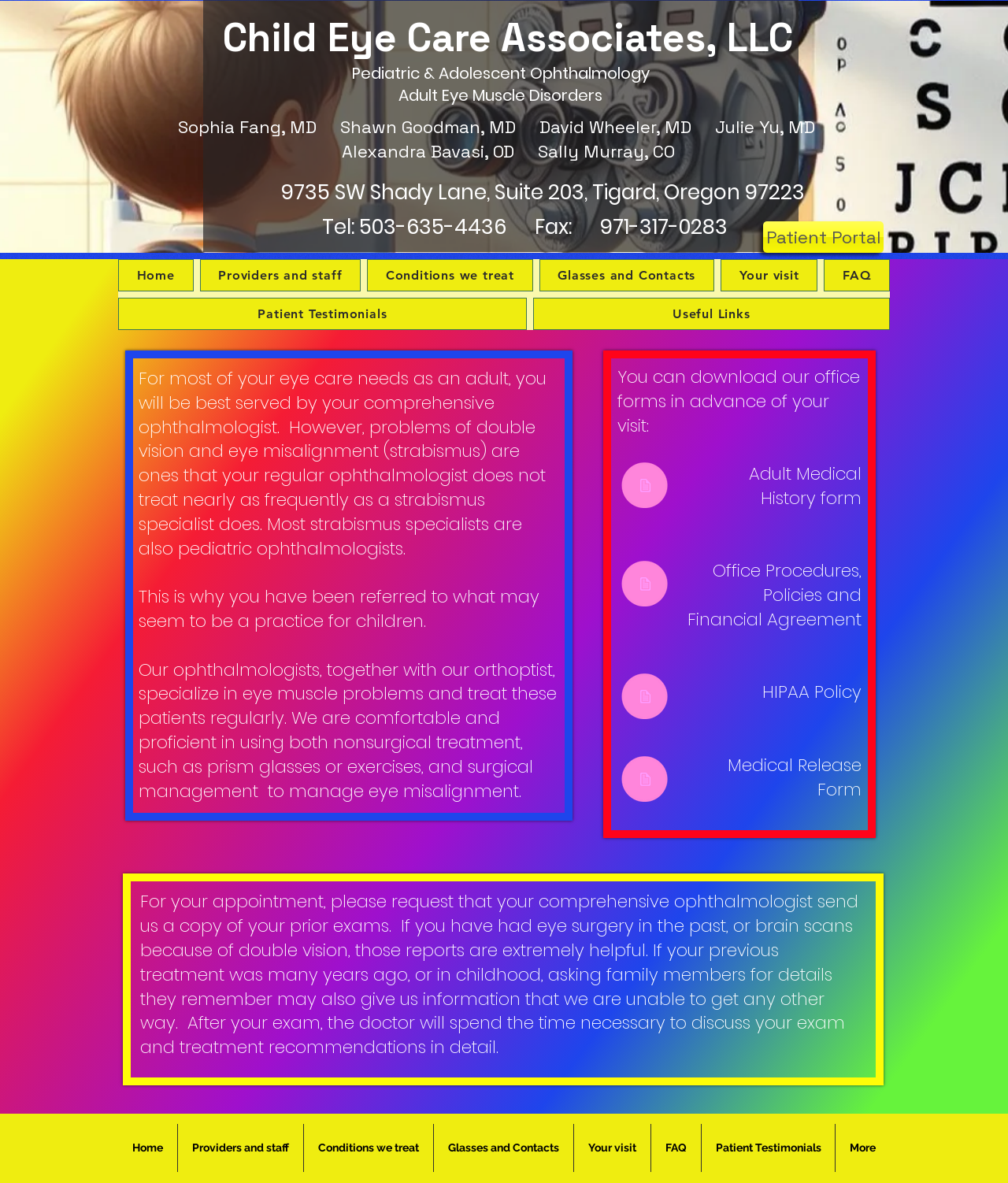Using the provided description Home, find the bounding box coordinates for the UI element. Provide the coordinates in (top-left x, top-left y, bottom-right x, bottom-right y) format, ensuring all values are between 0 and 1.

[0.117, 0.219, 0.192, 0.246]